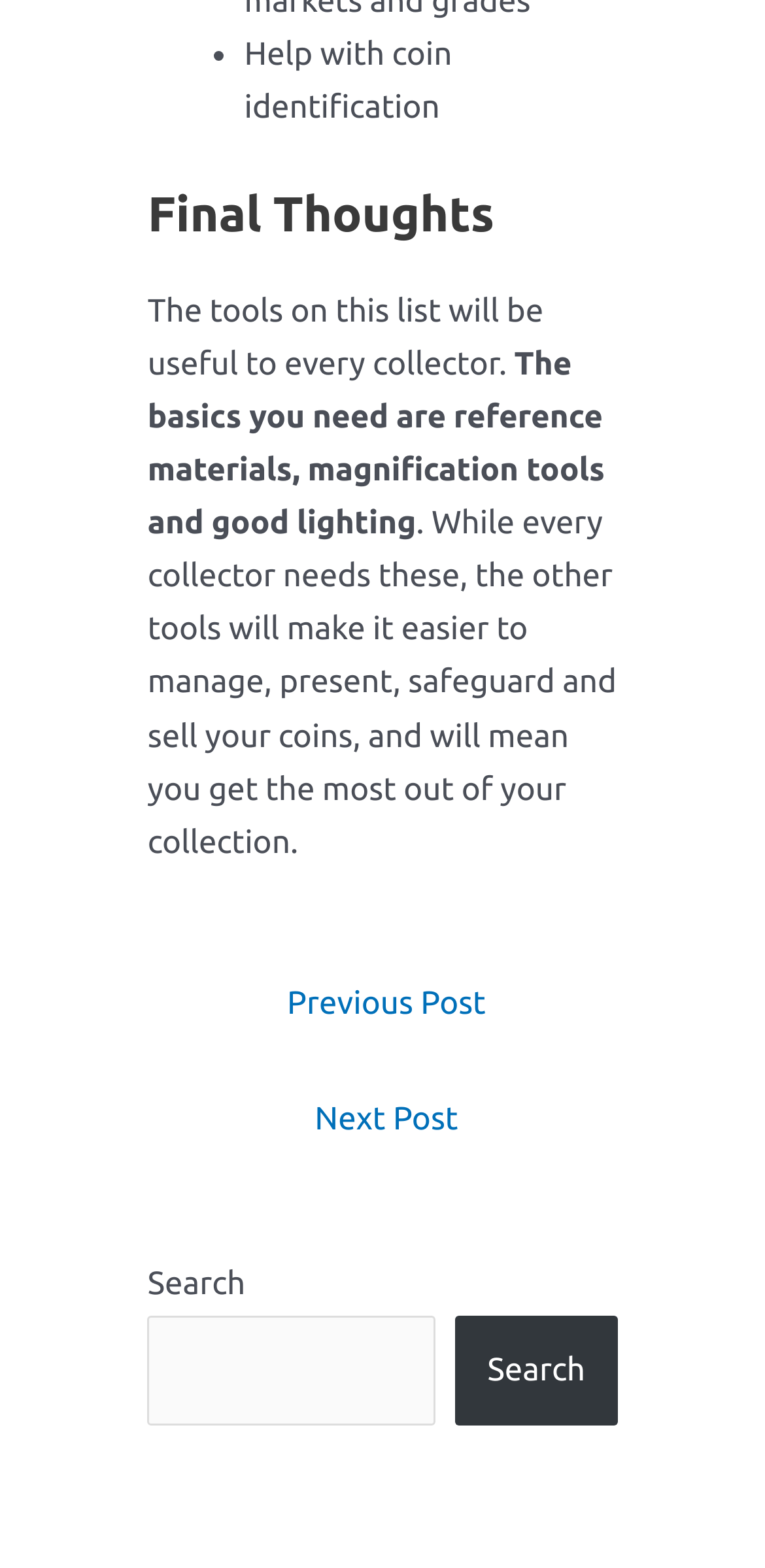What is the purpose of the other tools mentioned on this webpage?
From the image, provide a succinct answer in one word or a short phrase.

To manage, present, safeguard, and sell coins